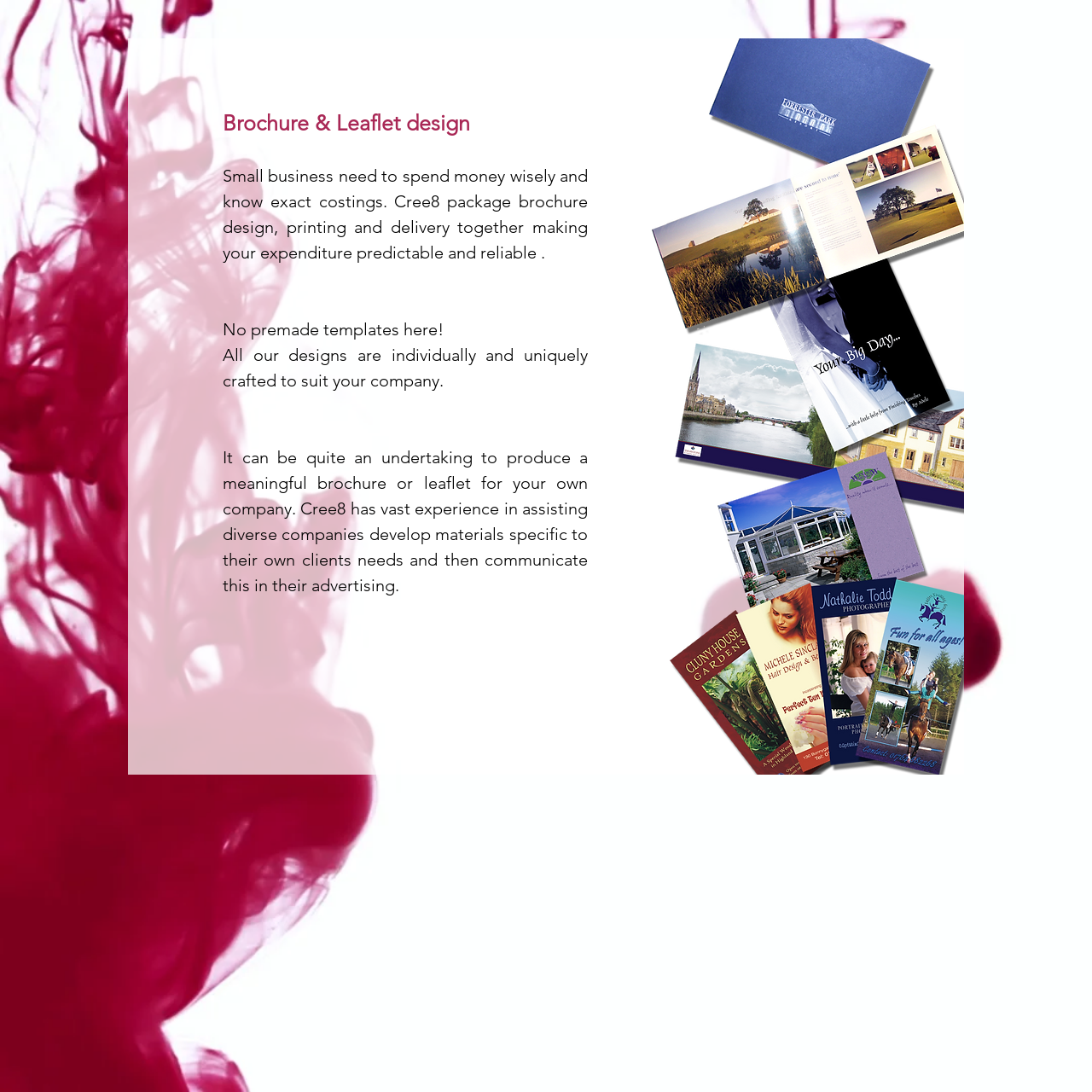Can you find the bounding box coordinates for the element to click on to achieve the instruction: "Click on the Marketing link"?

[0.474, 0.005, 0.563, 0.029]